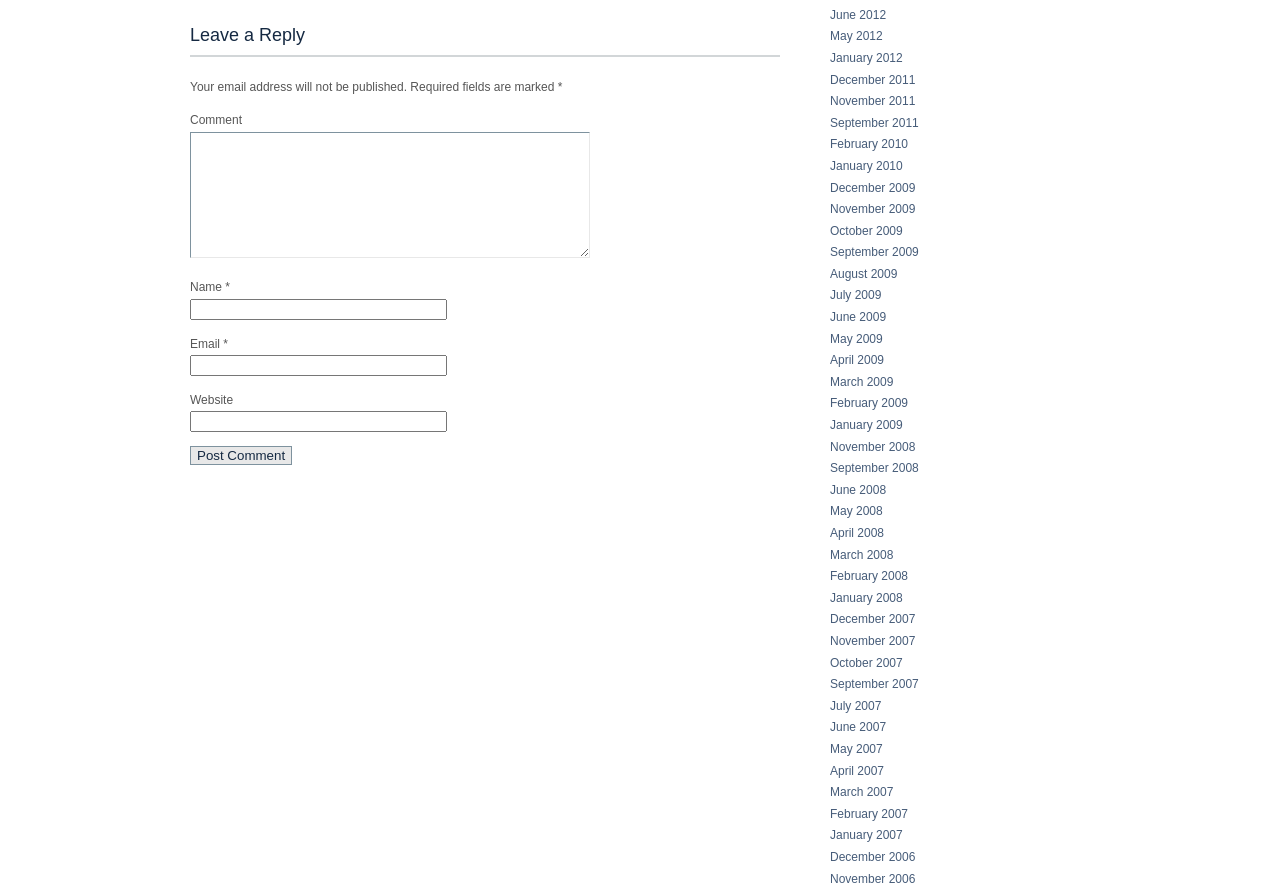Give a short answer using one word or phrase for the question:
What is the message above the 'Comment' textbox?

Your email address will not be published